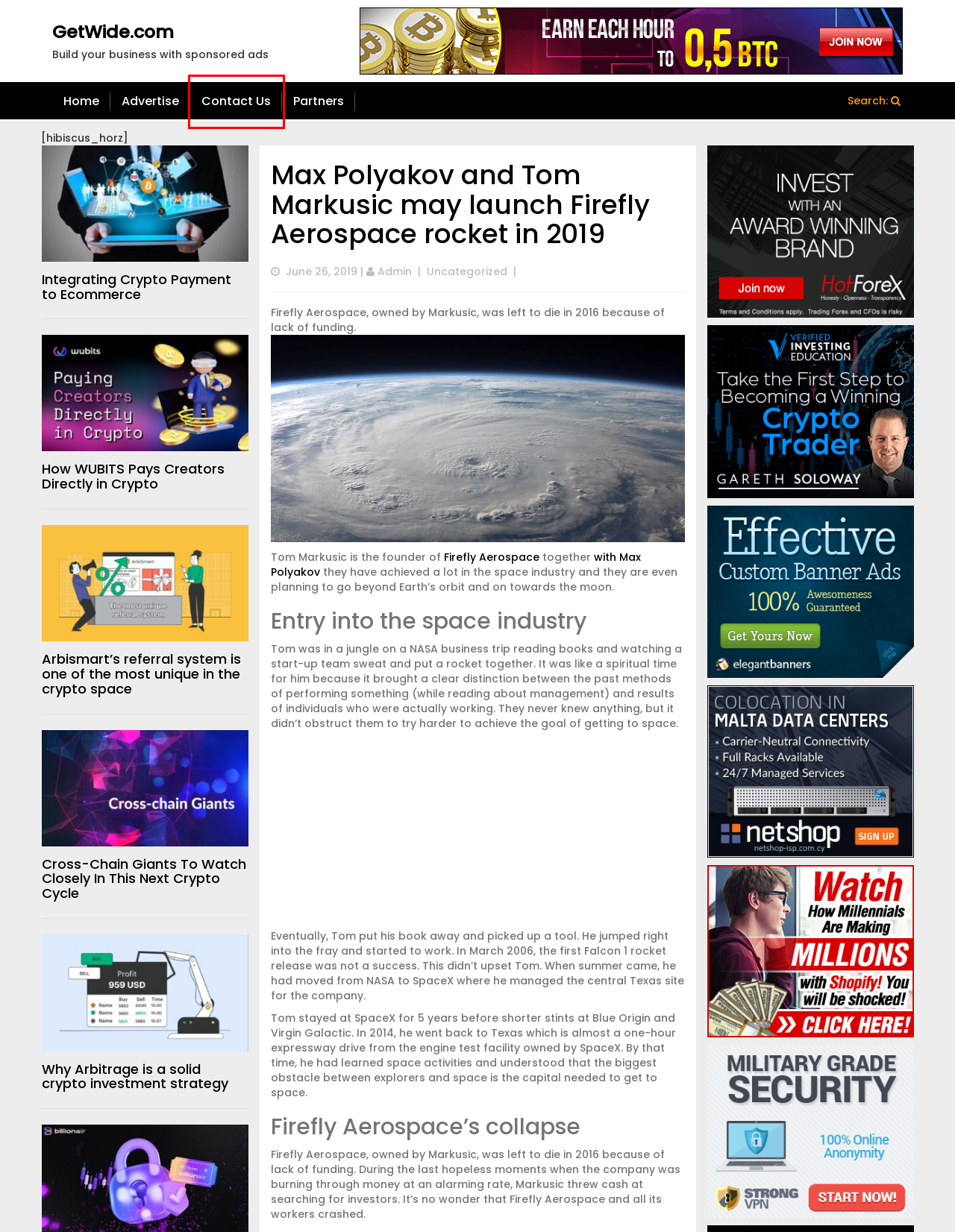Examine the screenshot of a webpage featuring a red bounding box and identify the best matching webpage description for the new page that results from clicking the element within the box. Here are the options:
A. Max Polyakov’s Firefly Aerospace to Launch First Rocket – Business Ideas
B. How WUBITS Pays Creators Directly in Crypto – GetWide.com
C. Arbismart’s referral system is one of the most unique in the crypto space – GetWide.com
D. Contact Us – GetWide.com
E. Integrating Crypto Payment to Ecommerce – GetWide.com
F. Uncategorized – GetWide.com
G. Why Arbitrage is a solid crypto investment strategy – GetWide.com
H. Advertise – GetWide.com

D